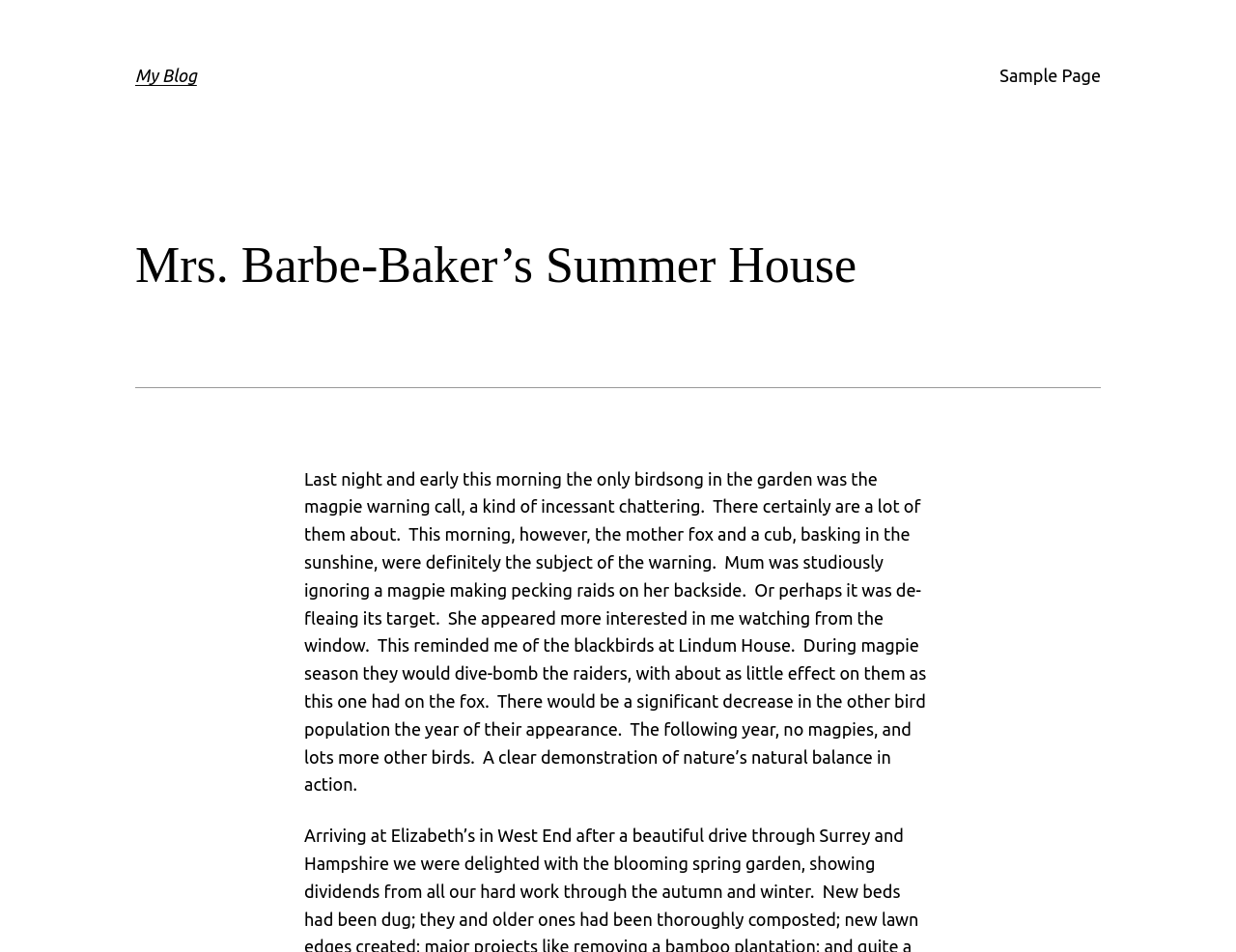Create a detailed summary of the webpage's content and design.

The webpage is a personal blog titled "Mrs. Barbe-Baker's Summer House – My Blog". At the top left, there is a heading that reads "My Blog", which is also a clickable link. To the right of this heading, there is a menu labeled "Menu" that contains a link to a "Sample Page". 

Below the menu, there is a larger heading that reads "Mrs. Barbe-Baker's Summer House". Underneath this heading, there is a horizontal separator line. 

The main content of the webpage is a block of text that takes up most of the page. The text describes the author's observation of a mother fox and her cub in the garden, and how they were being warned about by a magpie's chattering call. The text also reminisces about the author's experience with blackbirds at Lindum House and how they would defend against magpies, illustrating the natural balance in nature.